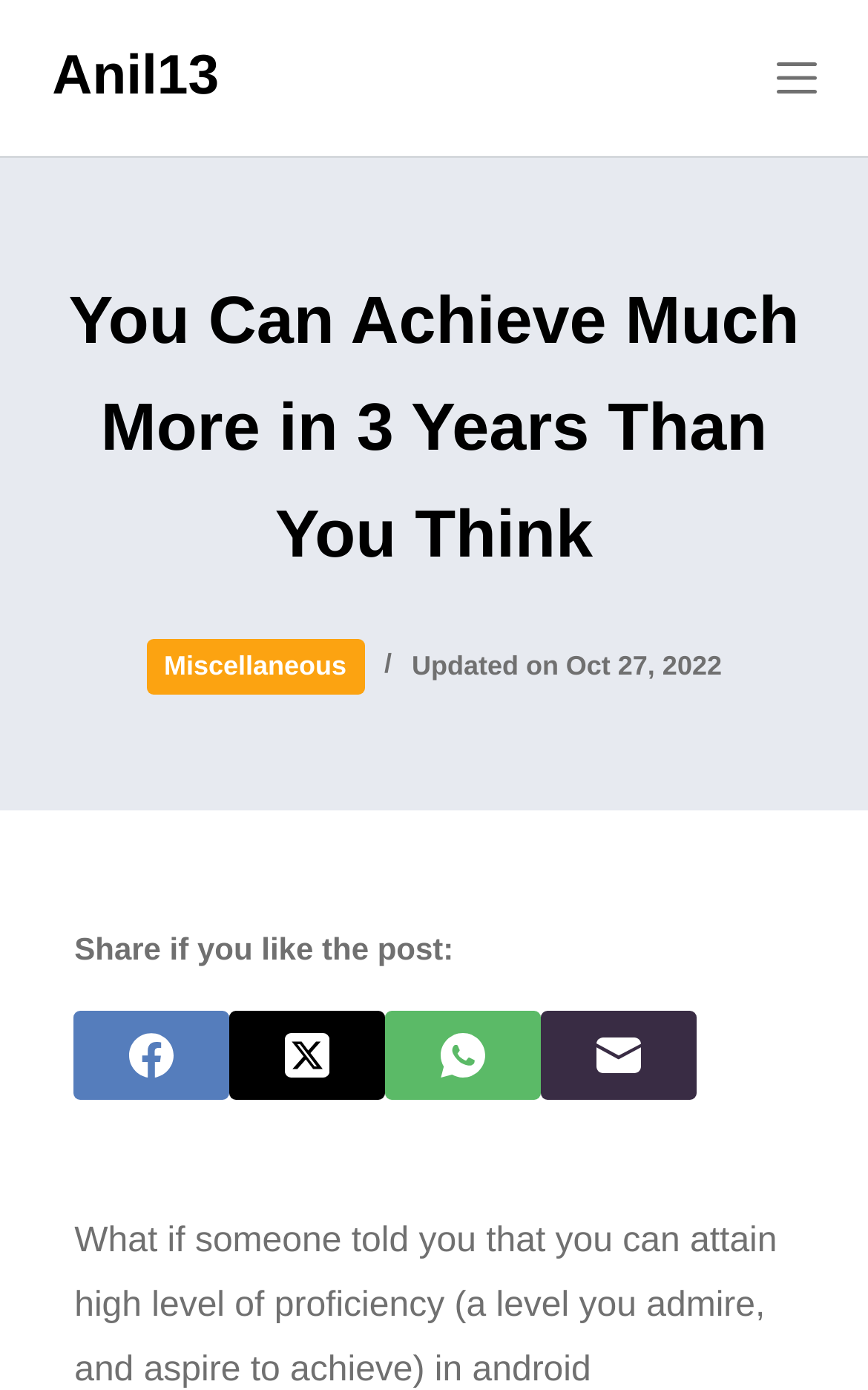Can you find the bounding box coordinates of the area I should click to execute the following instruction: "Click on the 'Skip to content' link"?

[0.0, 0.0, 0.103, 0.032]